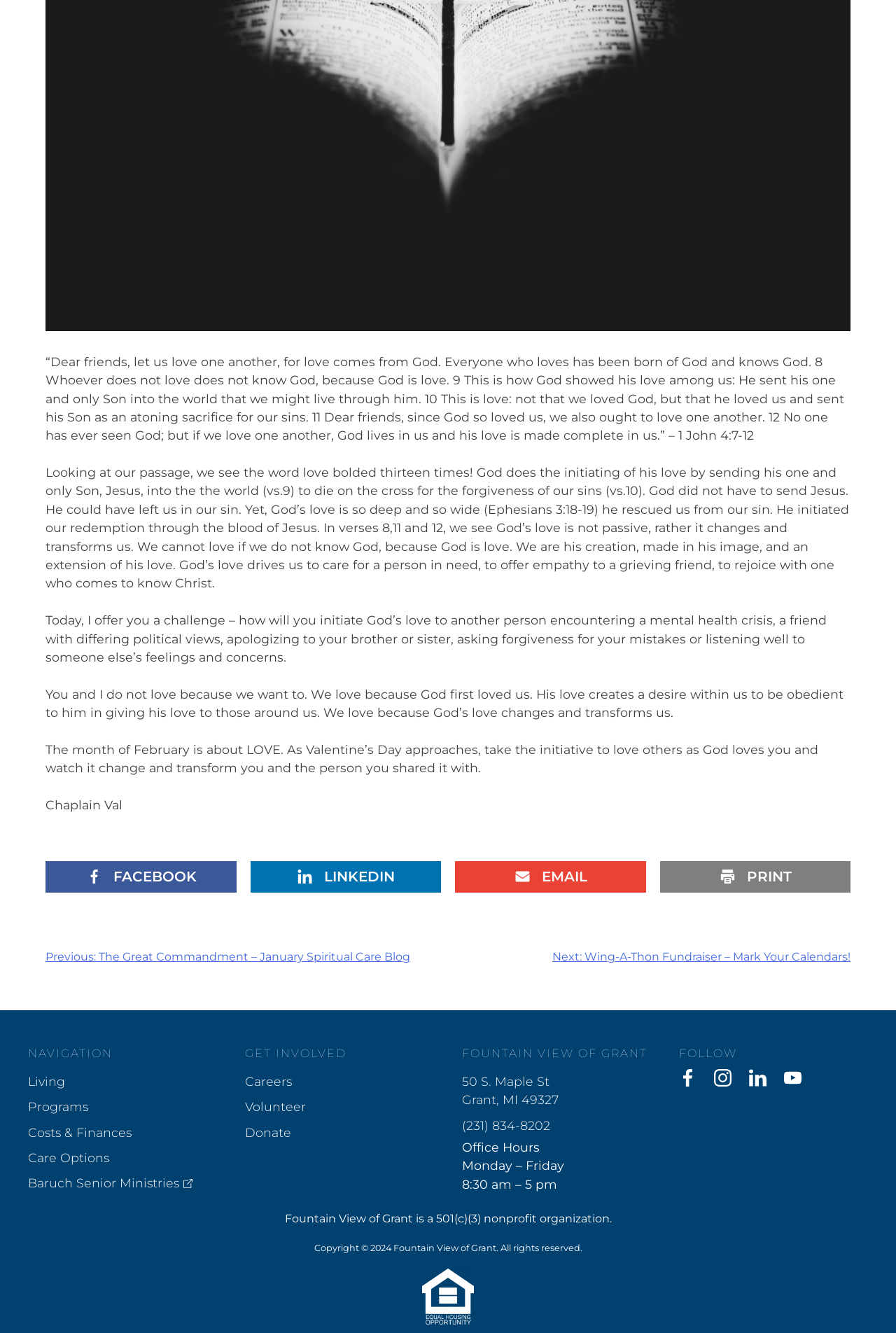Specify the bounding box coordinates (top-left x, top-left y, bottom-right x, bottom-right y) of the UI element in the screenshot that matches this description: Visit this site

None